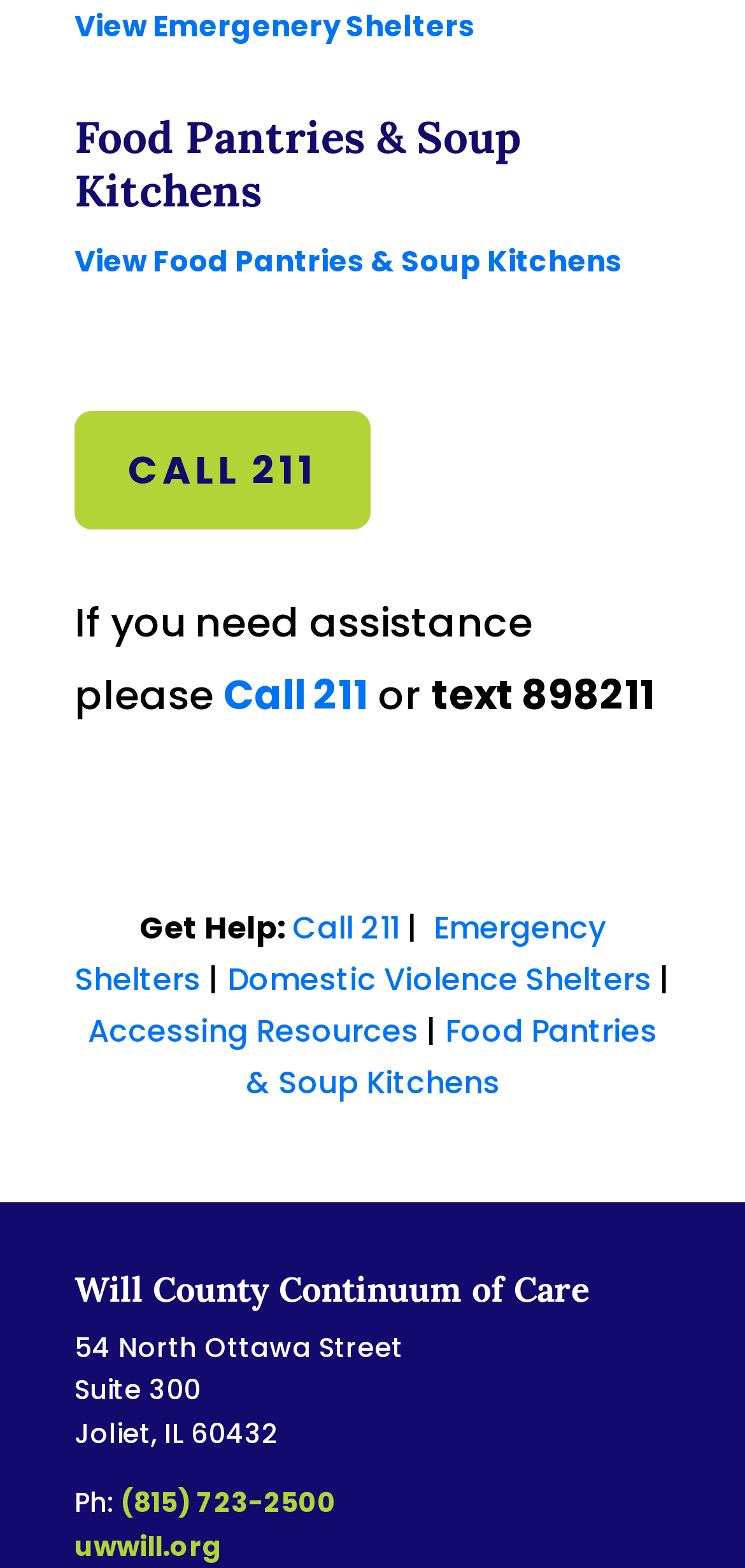Provide the bounding box for the UI element matching this description: "Call 211".

[0.392, 0.578, 0.536, 0.606]